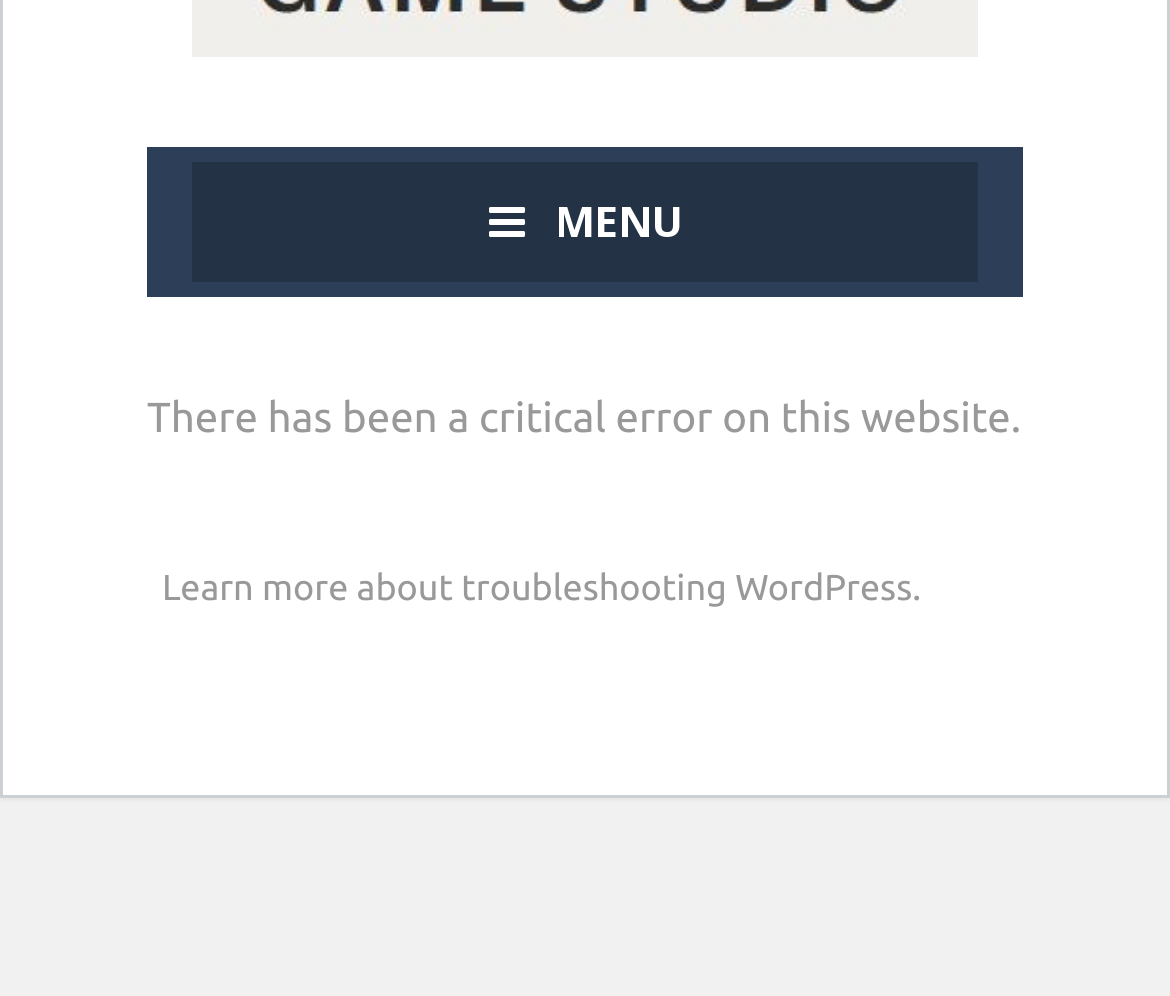Using the element description Menu, predict the bounding box coordinates for the UI element. Provide the coordinates in (top-left x, top-left y, bottom-right x, bottom-right y) format with values ranging from 0 to 1.

[0.164, 0.163, 0.836, 0.283]